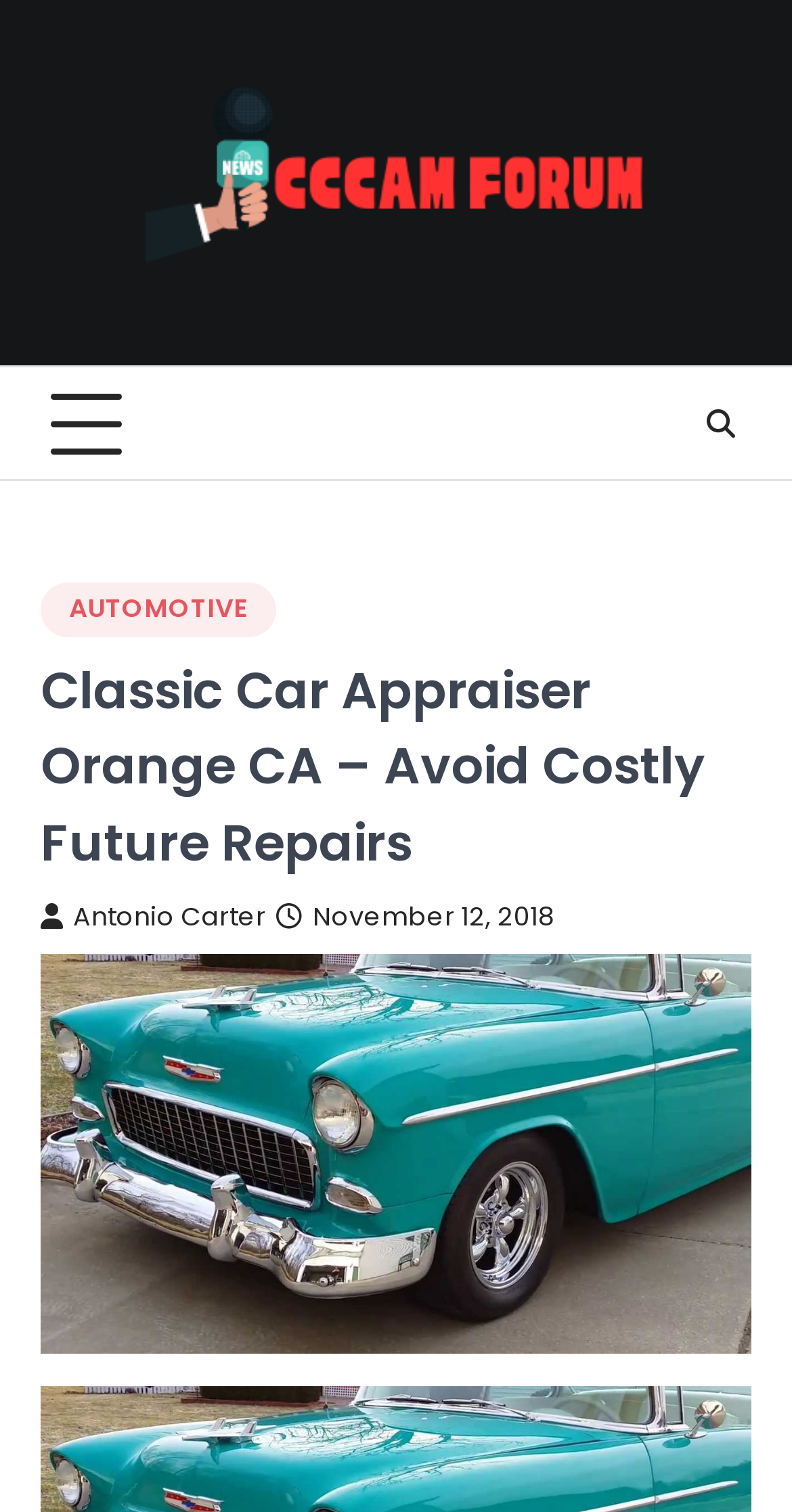Please provide a comprehensive response to the question below by analyzing the image: 
What is the category of the article?

The category of the article is 'AUTOMOTIVE' which is mentioned in the link element with the text 'AUTOMOTIVE' located in the top navigation bar.